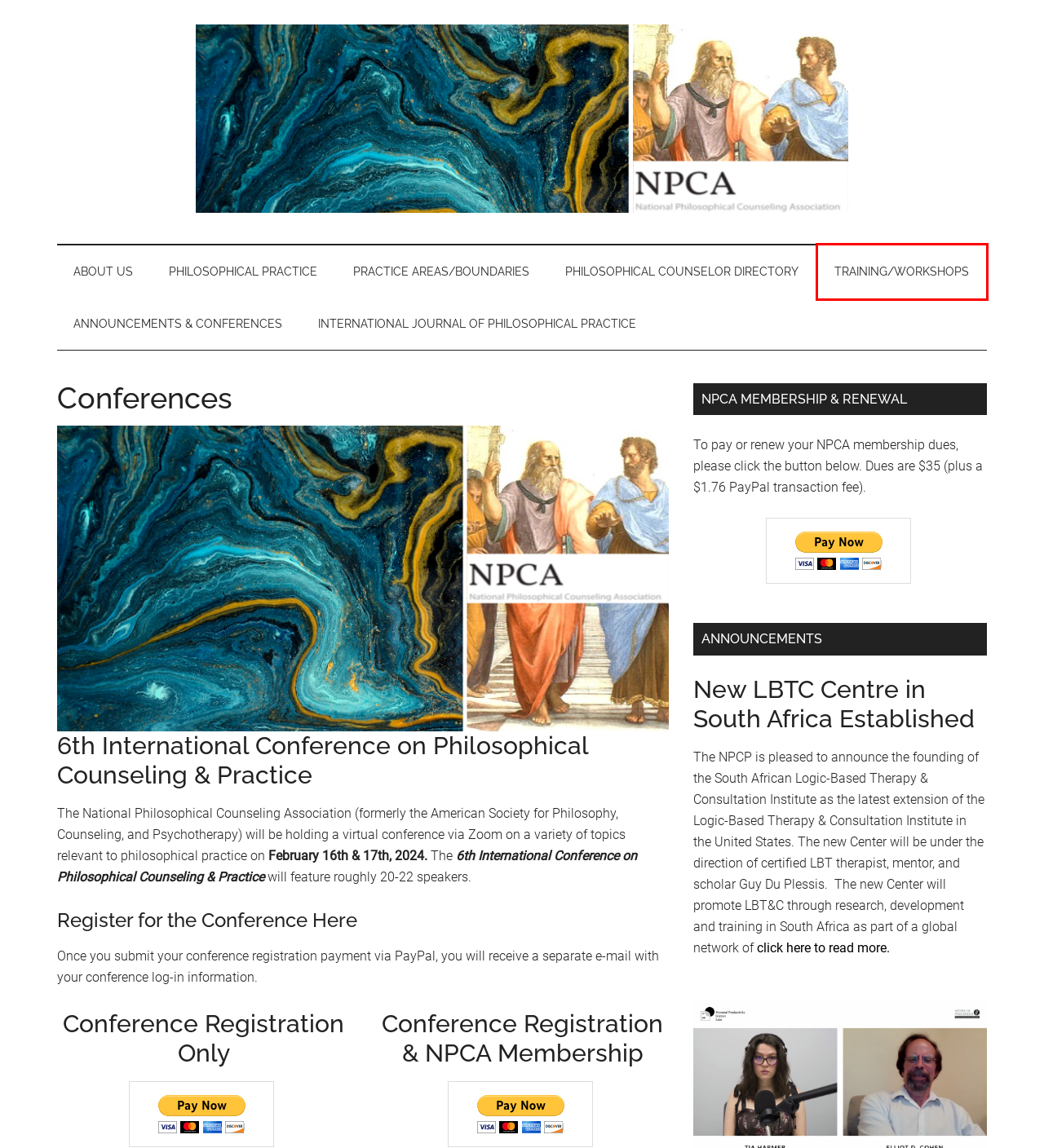You have been given a screenshot of a webpage with a red bounding box around a UI element. Select the most appropriate webpage description for the new webpage that appears after clicking the element within the red bounding box. The choices are:
A. Philosophical Practice | NPCA
B. Practice Areas/Boundaries - NPCA
C. International Journal of Philosophical Practice - NPCA
D. Call for Papers - NPCA
E. About Us - NPCA
F. Ramnarain Ruia Autonomous College
G. Announcements - NPCA
H. Training - NPCA

H